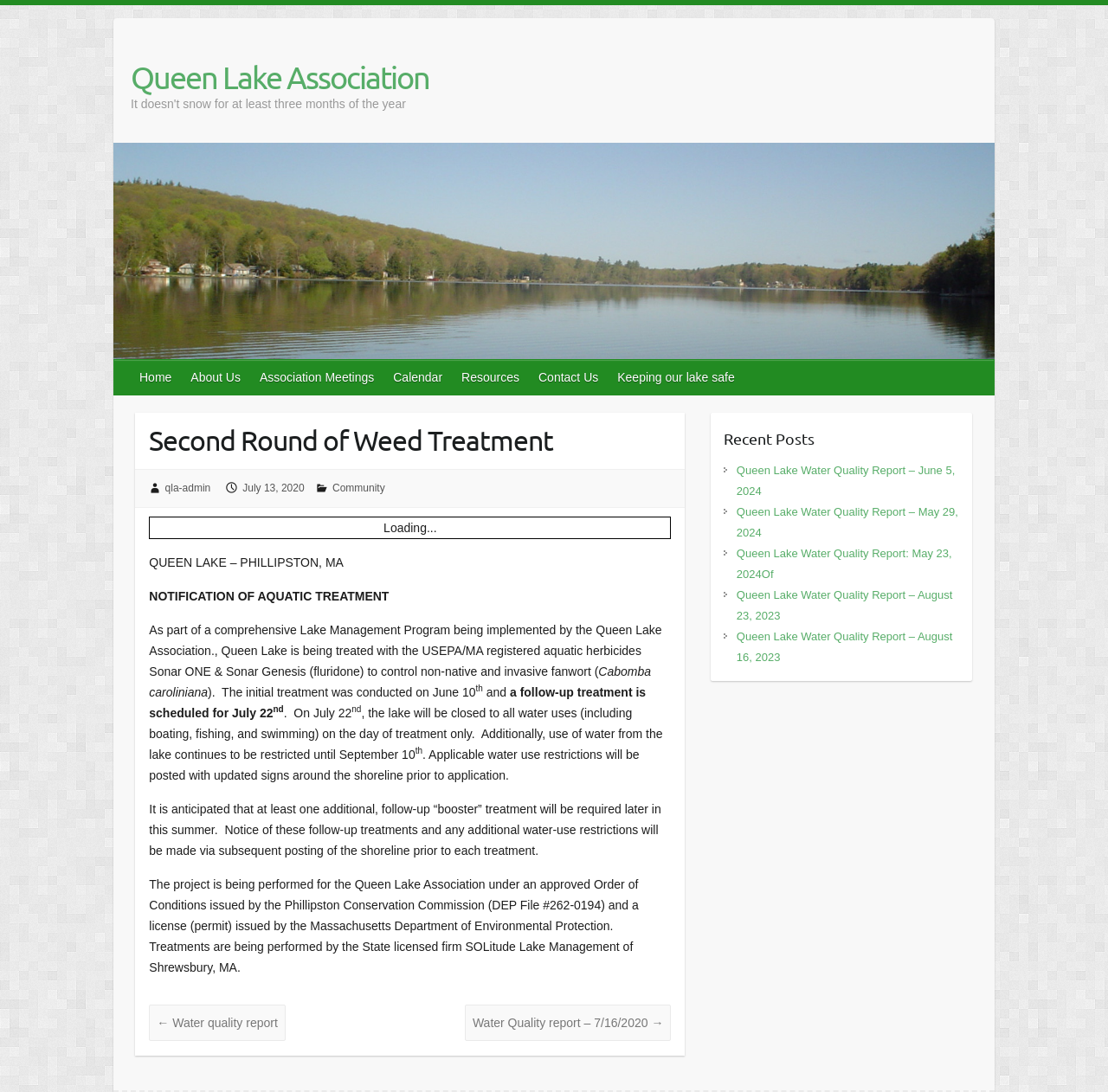Provide a thorough description of the webpage's content and layout.

The webpage is about the Queen Lake Association, specifically focusing on the second round of weed treatment. At the top, there is a heading with the title "Queen Lake Association" and a link to the association's page. Below this, there is a group of links to different sections of the website, including "Home", "About Us", "Association Meetings", "Calendar", "Resources", "Contact Us", and "Keeping our lake safe".

To the right of these links, there is a large image with the caption "Queen Lake Association". Below the image, there is an article with a heading "Second Round of Weed Treatment" and a series of paragraphs discussing the treatment. The text explains that the lake is being treated with aquatic herbicides to control non-native and invasive fanwort, and that a follow-up treatment is scheduled for July 22. It also mentions that the lake will be closed to all water uses on the day of treatment and that use of water from the lake will be restricted until September 10.

On the right side of the page, there is a section with the heading "Recent Posts" and a list of links to different water quality reports, including reports from June 5, 2024, May 29, 2024, May 23, 2024, August 23, 2023, and August 16, 2023. At the bottom of the page, there are two links to water quality reports, one with an arrow pointing left and one with an arrow pointing right.

Throughout the page, there are several static text elements with information about the lake treatment, including the date of the initial treatment, the type of herbicides used, and the restrictions on water use. There are also several superscript elements with additional information, such as the date of the follow-up treatment.